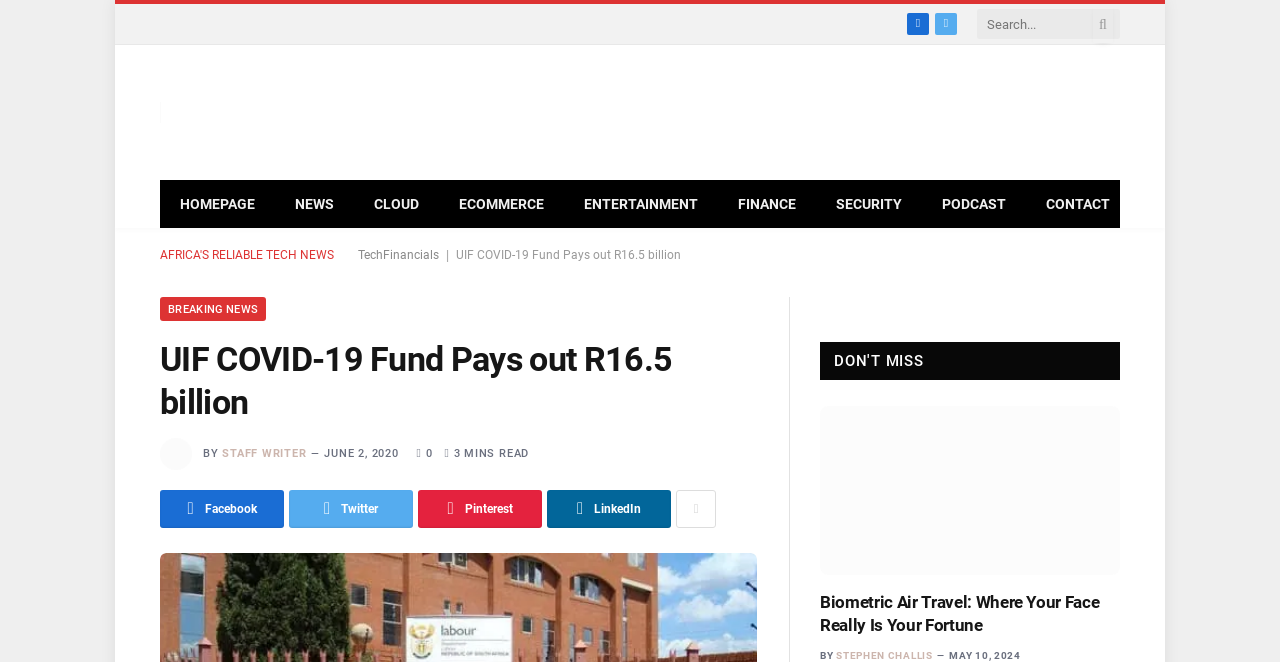Please locate the bounding box coordinates of the element that should be clicked to achieve the given instruction: "Visit the homepage".

[0.125, 0.273, 0.215, 0.343]